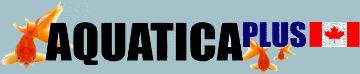Thoroughly describe what you see in the image.

The image features the logo of "Aquatica Plus Canada," prominently displaying the brand name in bold, stylized typography. The word "AQUATICA" is presented in large black letters, with "PLUS" highlighted in blue, signifying an enhanced range of products or services. To the right of the text, there is a small representation of the Canadian flag, suggesting a focus on the local market or Canadian products. The background features subtle water motifs, enhancing the aquatic theme, while two vibrant goldfish swim alongside the text, representing liveliness and aquatic life. This logo reflects the brand's commitment to aquarium and pond supplies, tailored specifically for the Canadian audience.